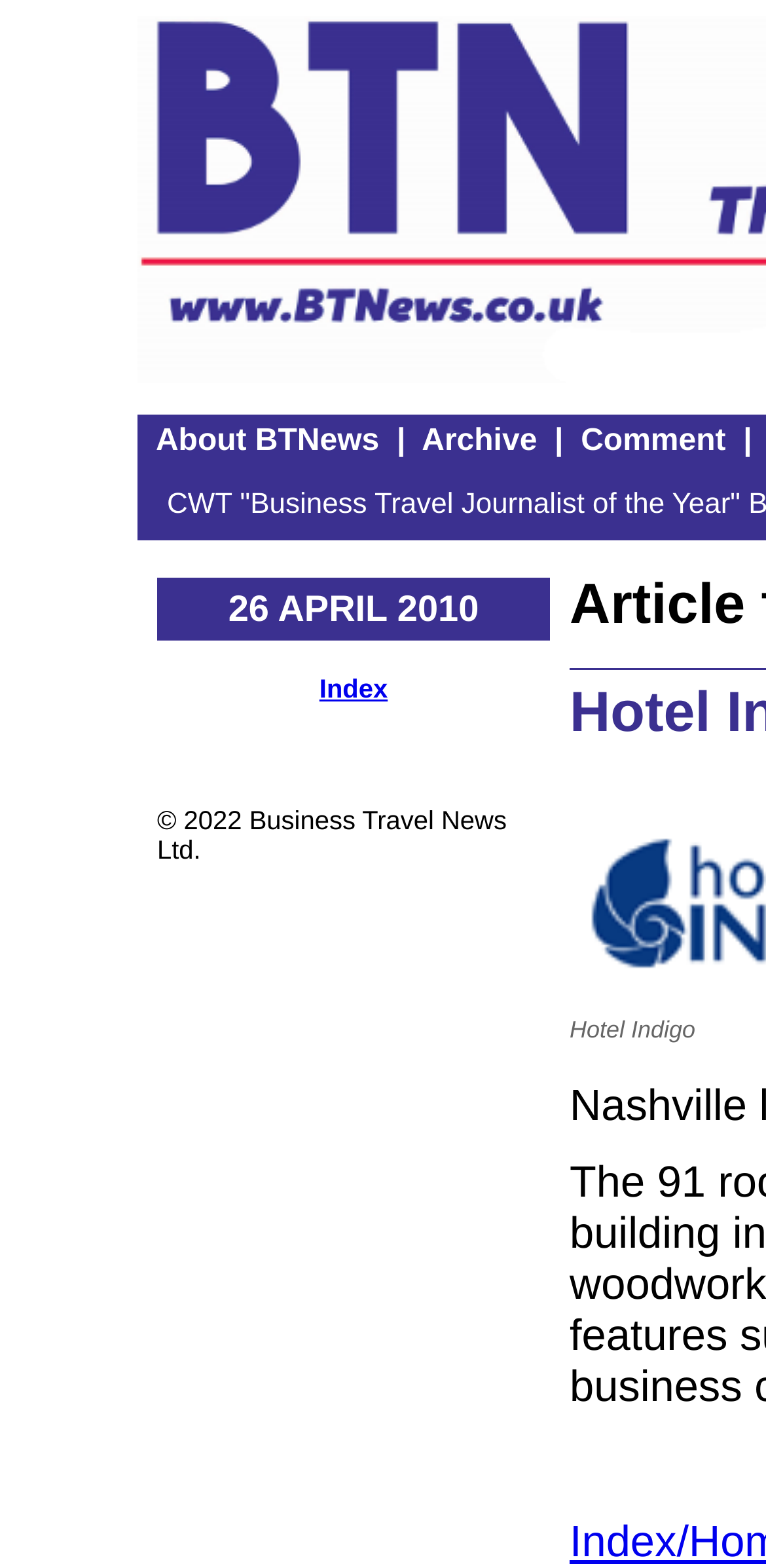Please determine the bounding box coordinates for the element with the description: "About BTNews".

[0.203, 0.271, 0.495, 0.292]